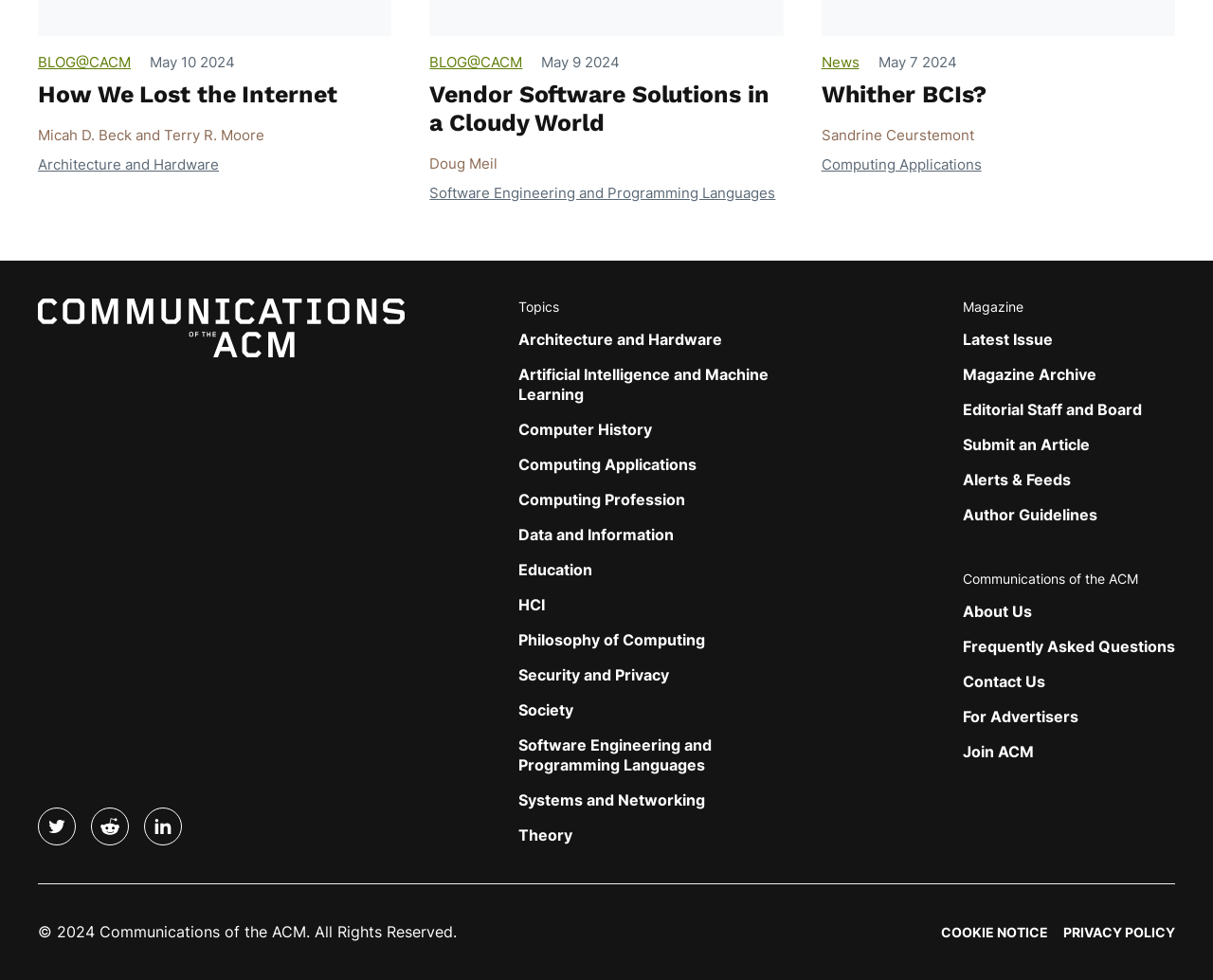What is the date of the latest article?
Provide a concise answer using a single word or phrase based on the image.

May 10 2024